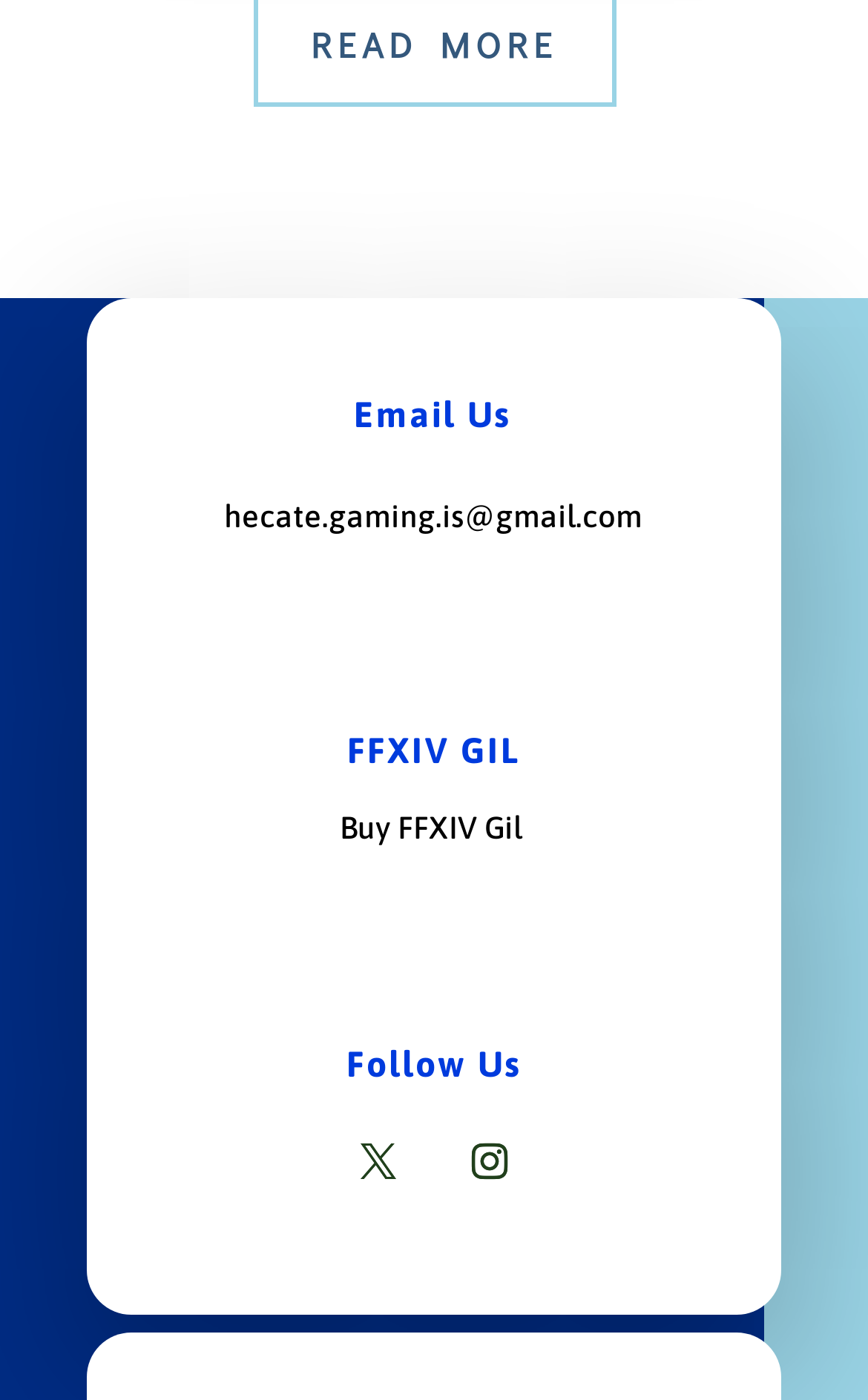What is the purpose of the 'Email Us' section?
Using the visual information, respond with a single word or phrase.

To contact